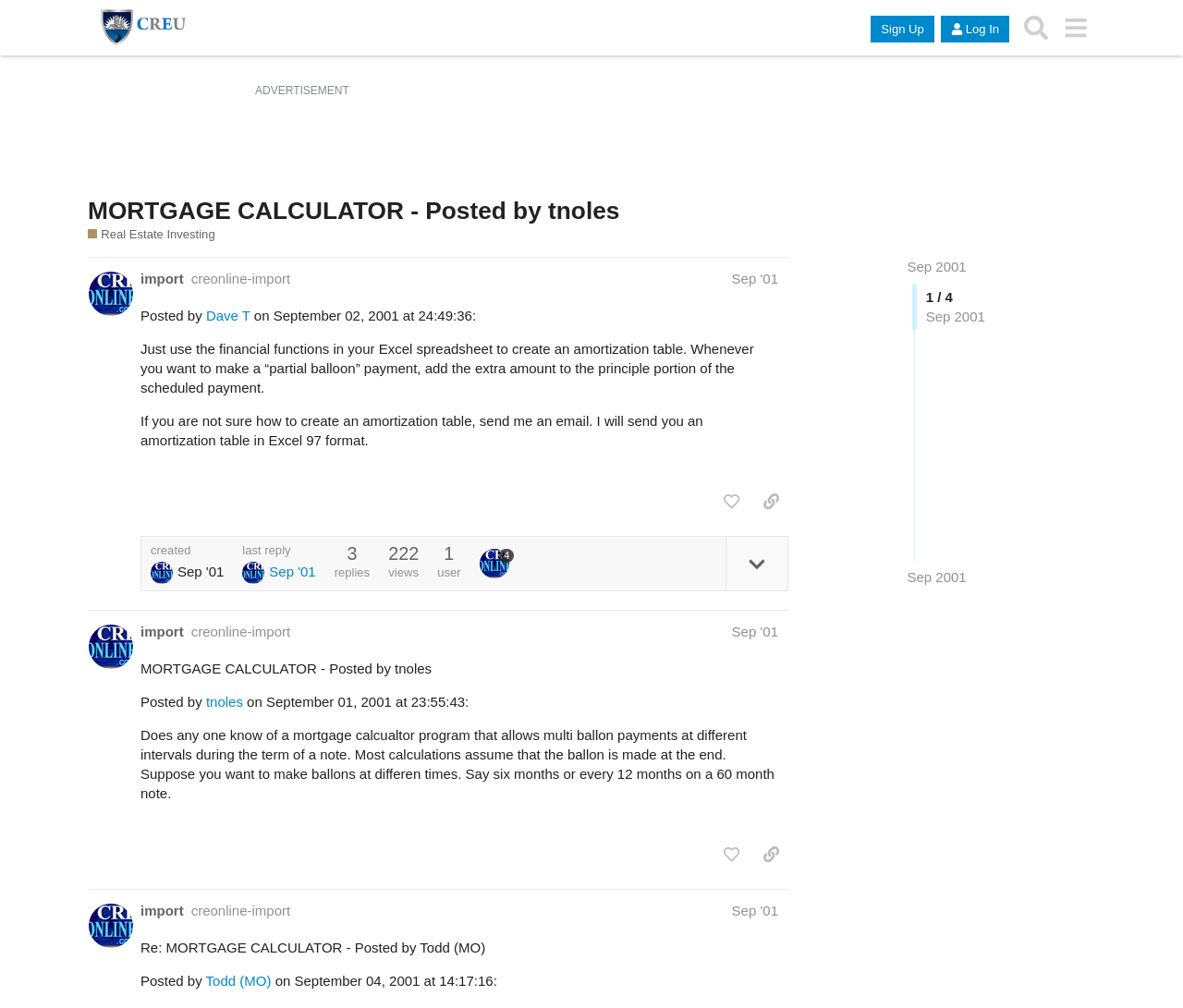Based on the description "parent_node: Sep '01", find the bounding box of the specified UI element.

[0.205, 0.559, 0.228, 0.575]